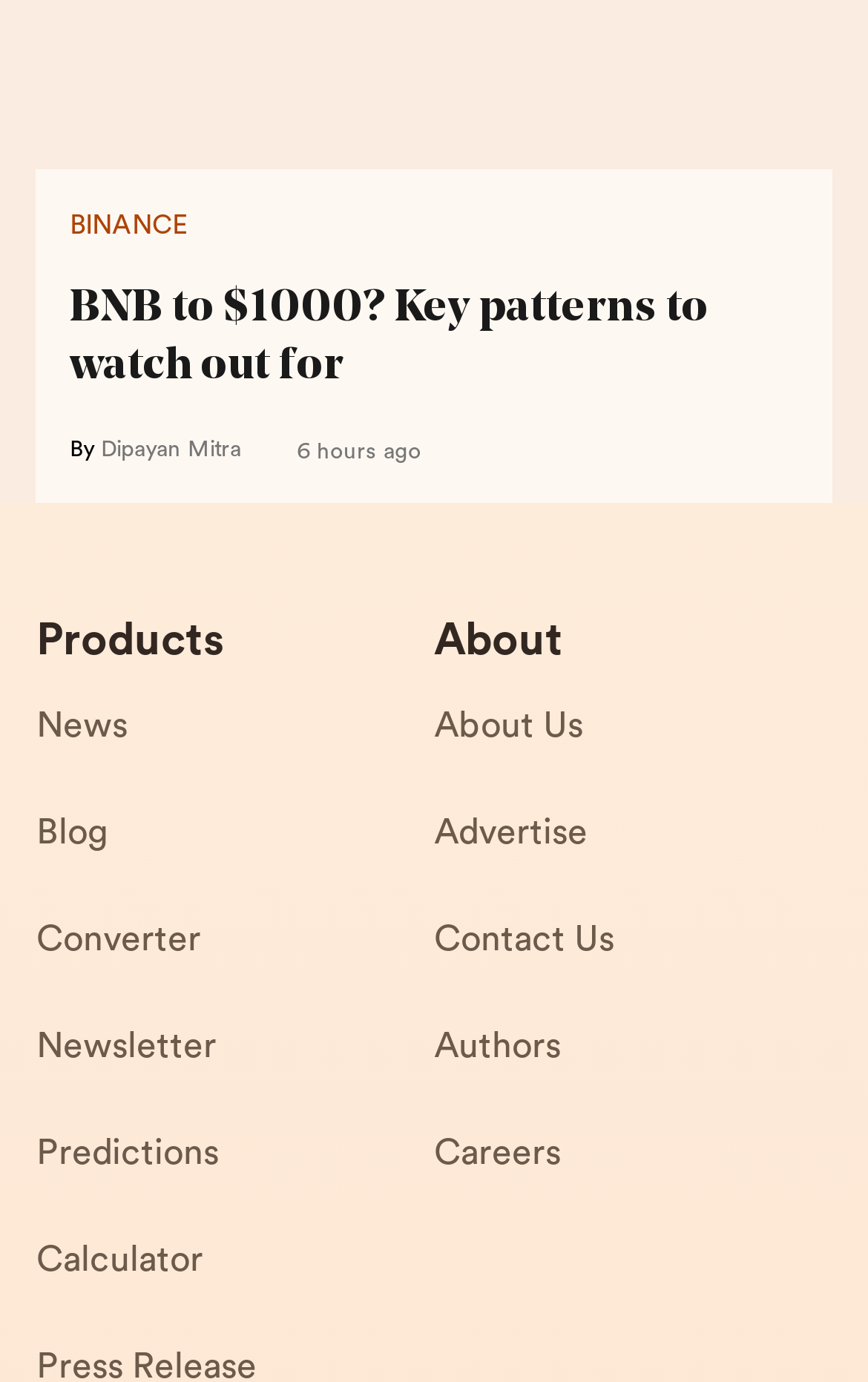Please specify the bounding box coordinates of the region to click in order to perform the following instruction: "Go to the home page".

None